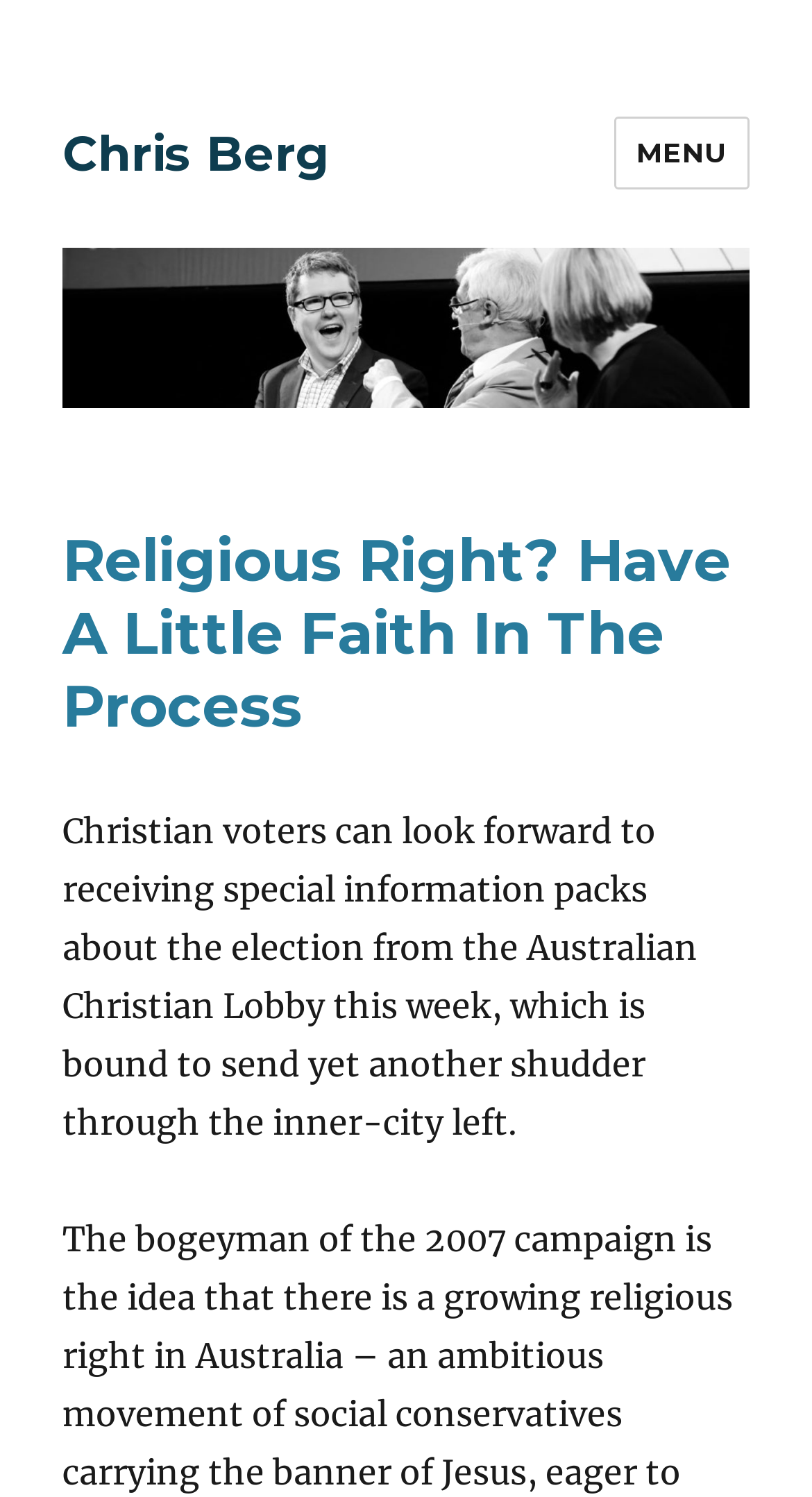Specify the bounding box coordinates (top-left x, top-left y, bottom-right x, bottom-right y) of the UI element in the screenshot that matches this description: Menu

[0.755, 0.078, 0.923, 0.127]